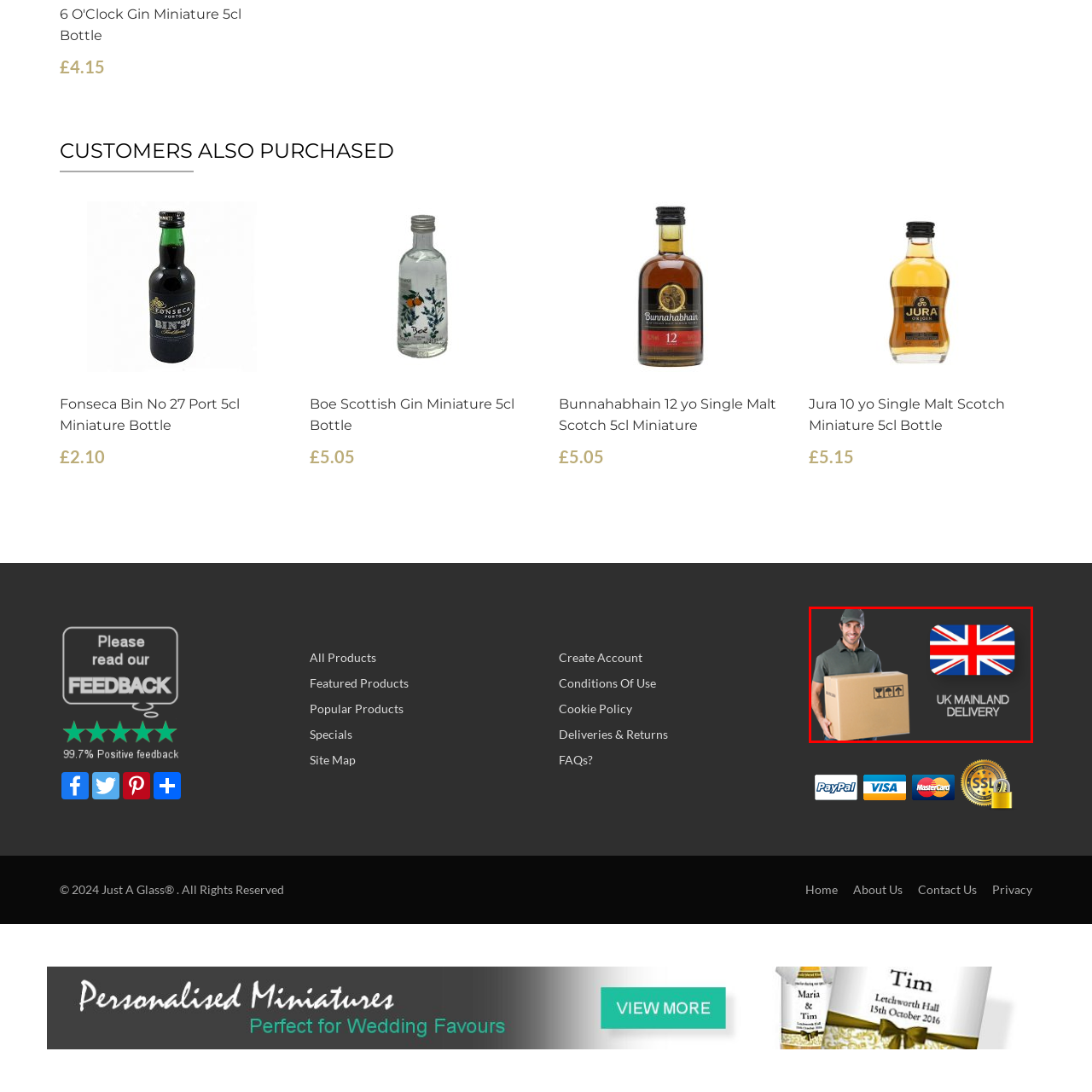Look at the image enclosed by the red boundary and give a detailed answer to the following question, grounding your response in the image's content: 
What is displayed to the right of the delivery person?

To the right of the delivery person, a graphic displays the Union Jack, which is a symbol of the UK, accompanied by the text 'UK MAINLAND DELIVERY', conveying a sense of reliable service related to shipping and delivery within the UK.